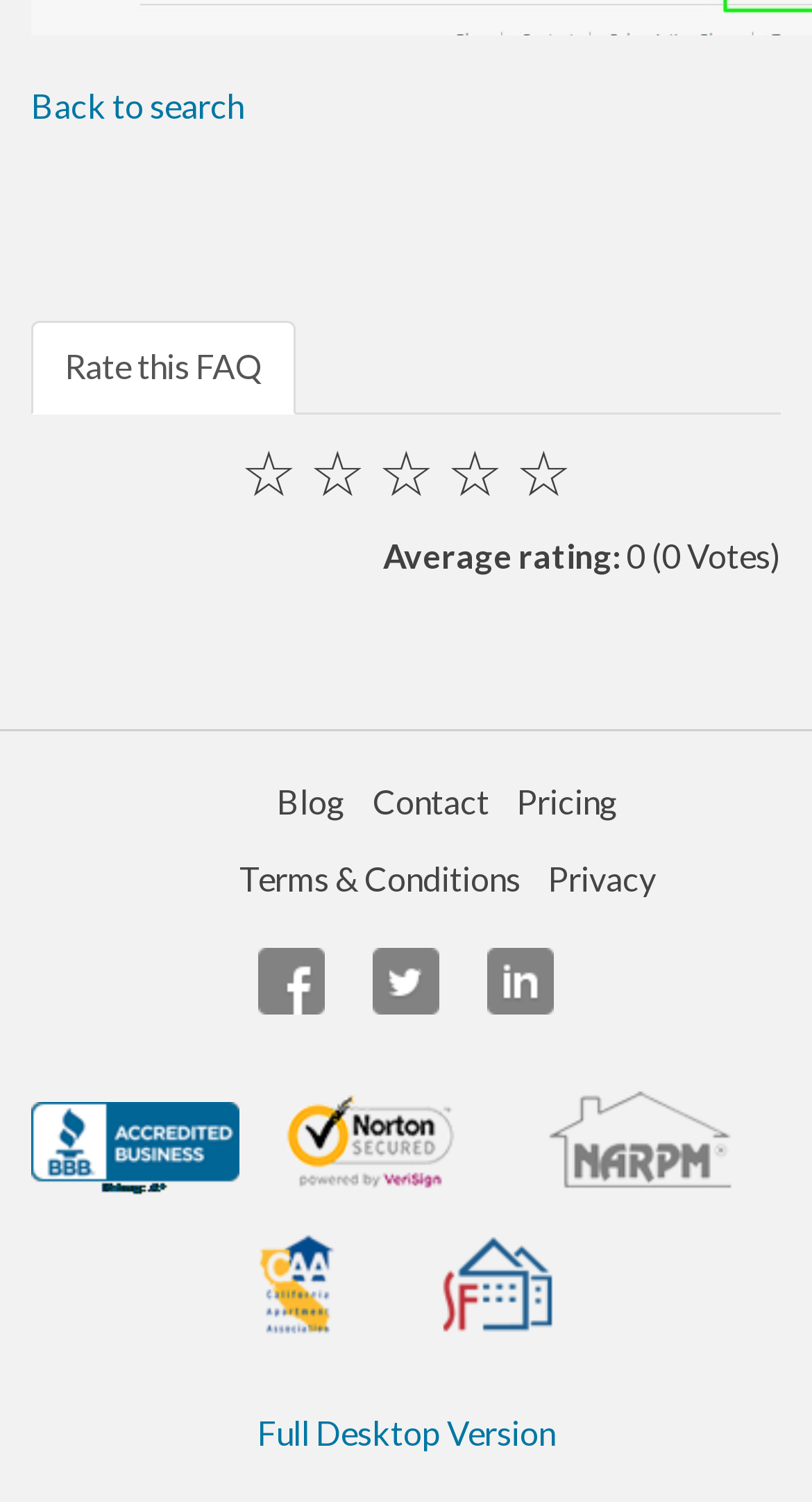Extract the bounding box coordinates for the UI element described by the text: "Contact". The coordinates should be in the form of [left, top, right, bottom] with values between 0 and 1.

[0.446, 0.52, 0.615, 0.546]